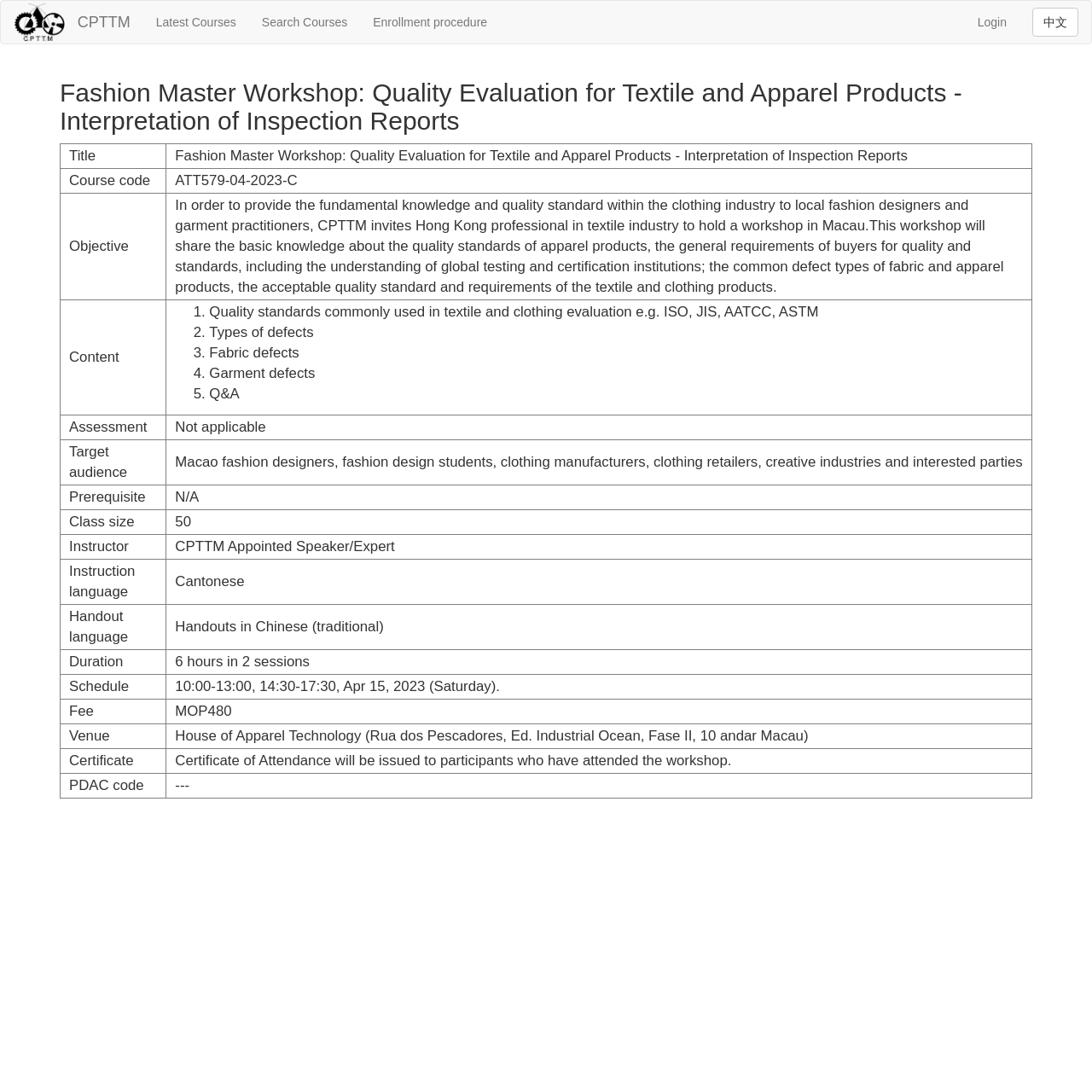Provide a brief response in the form of a single word or phrase:
What is the course code of this workshop?

ATT579-04-2023-C